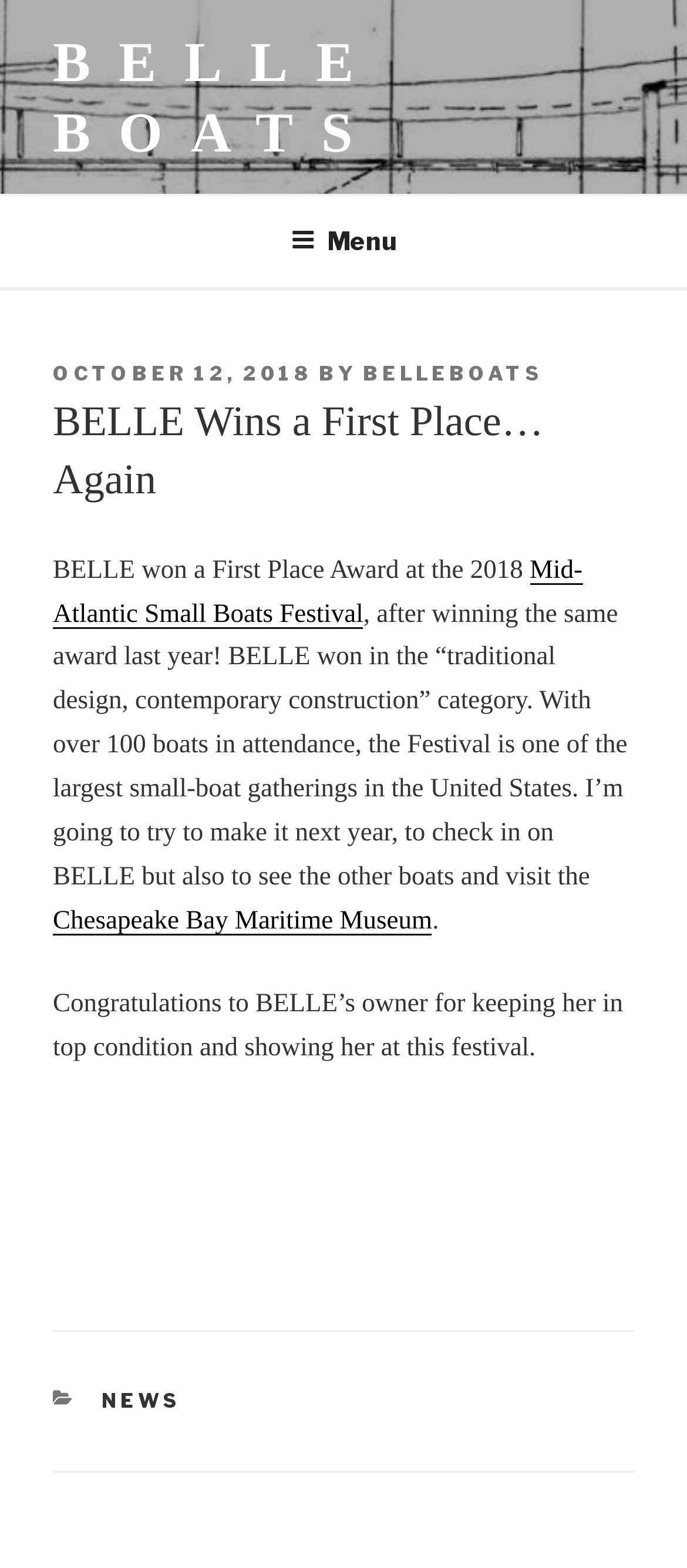What category did BELLE win in?
Using the image, answer in one word or phrase.

Traditional design, contemporary construction